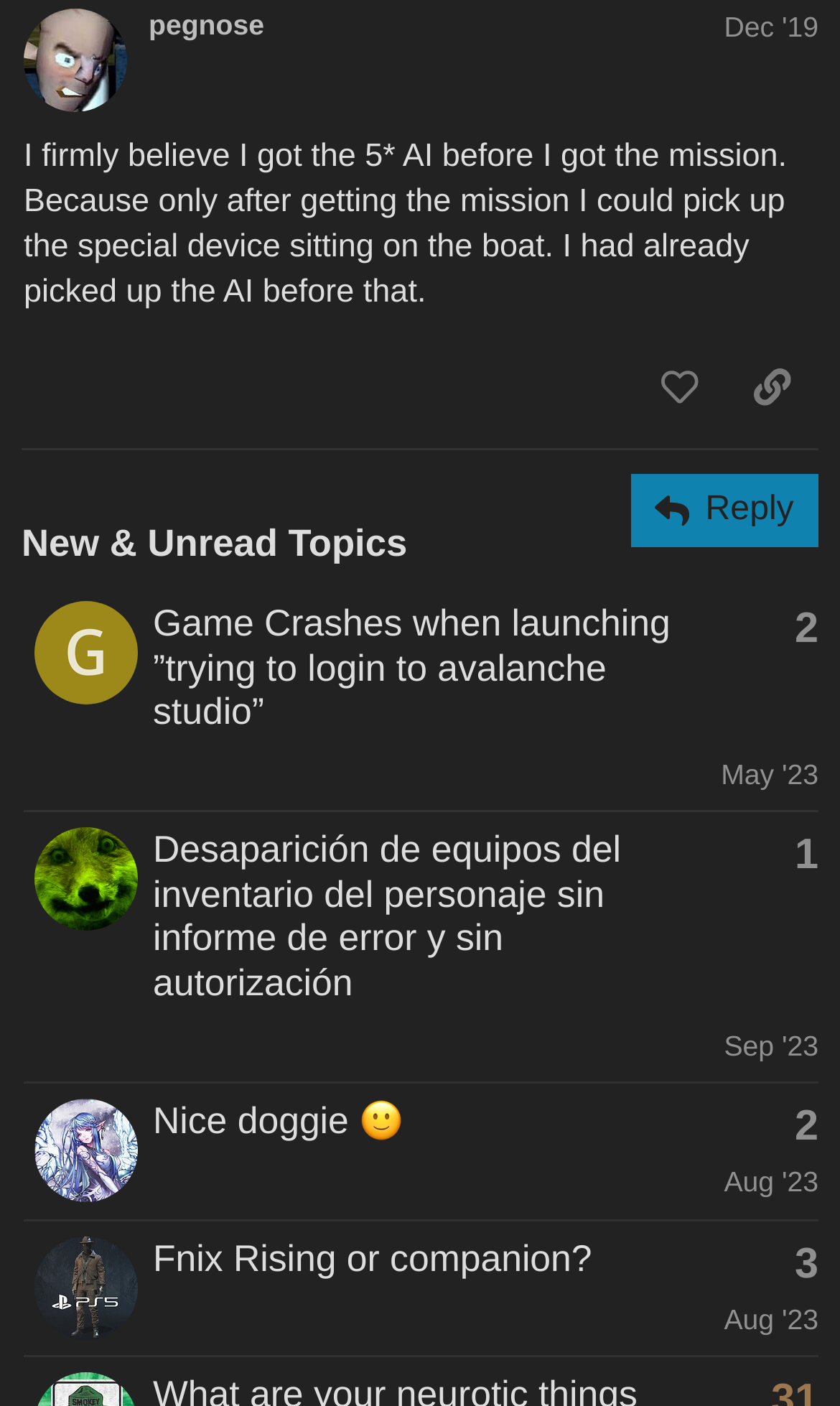Using the description "pegnose", predict the bounding box of the relevant HTML element.

[0.177, 0.006, 0.315, 0.03]